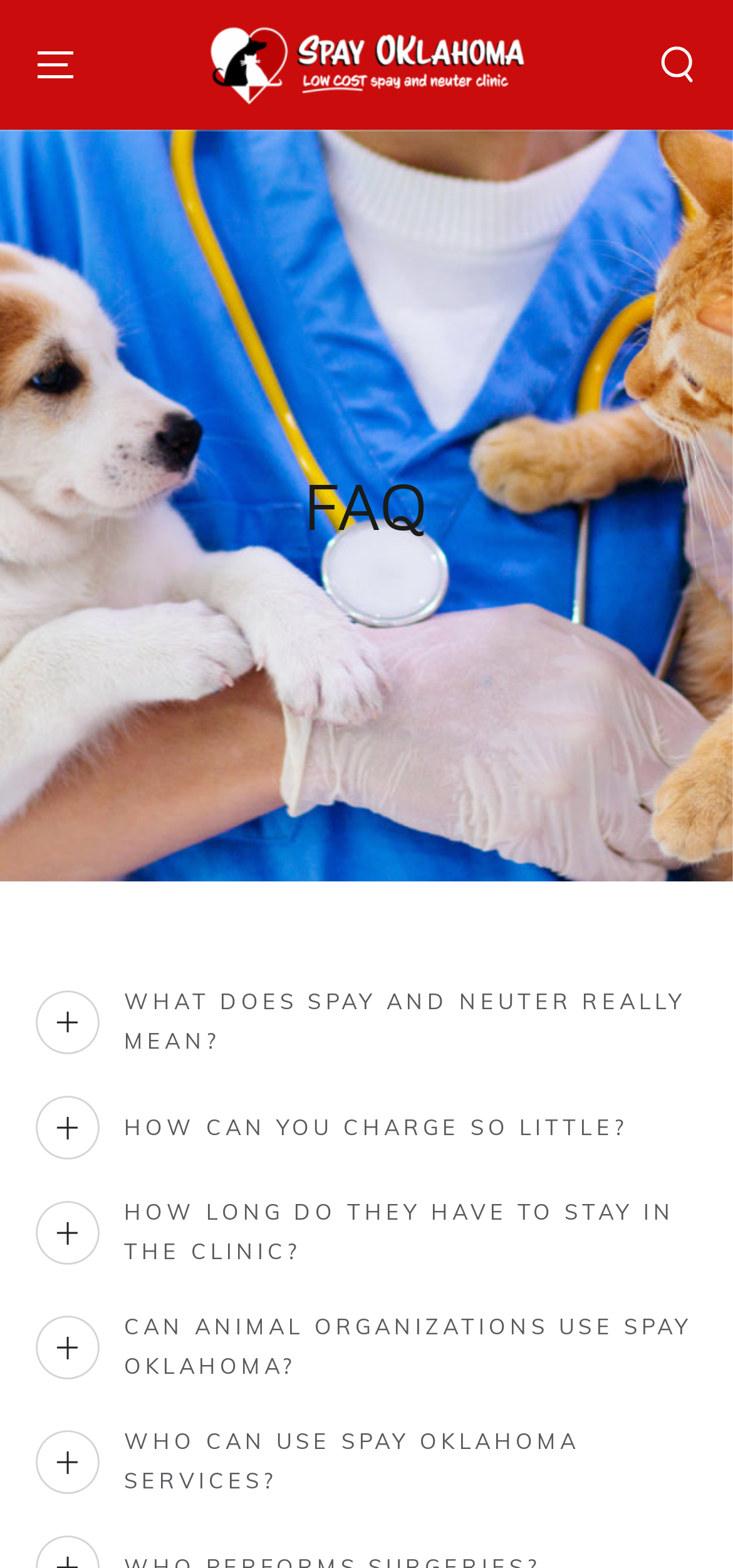What is the search function for?
Carefully analyze the image and provide a detailed answer to the question.

The search function, indicated by the button 'Search our site', allows users to search for specific information within the website.